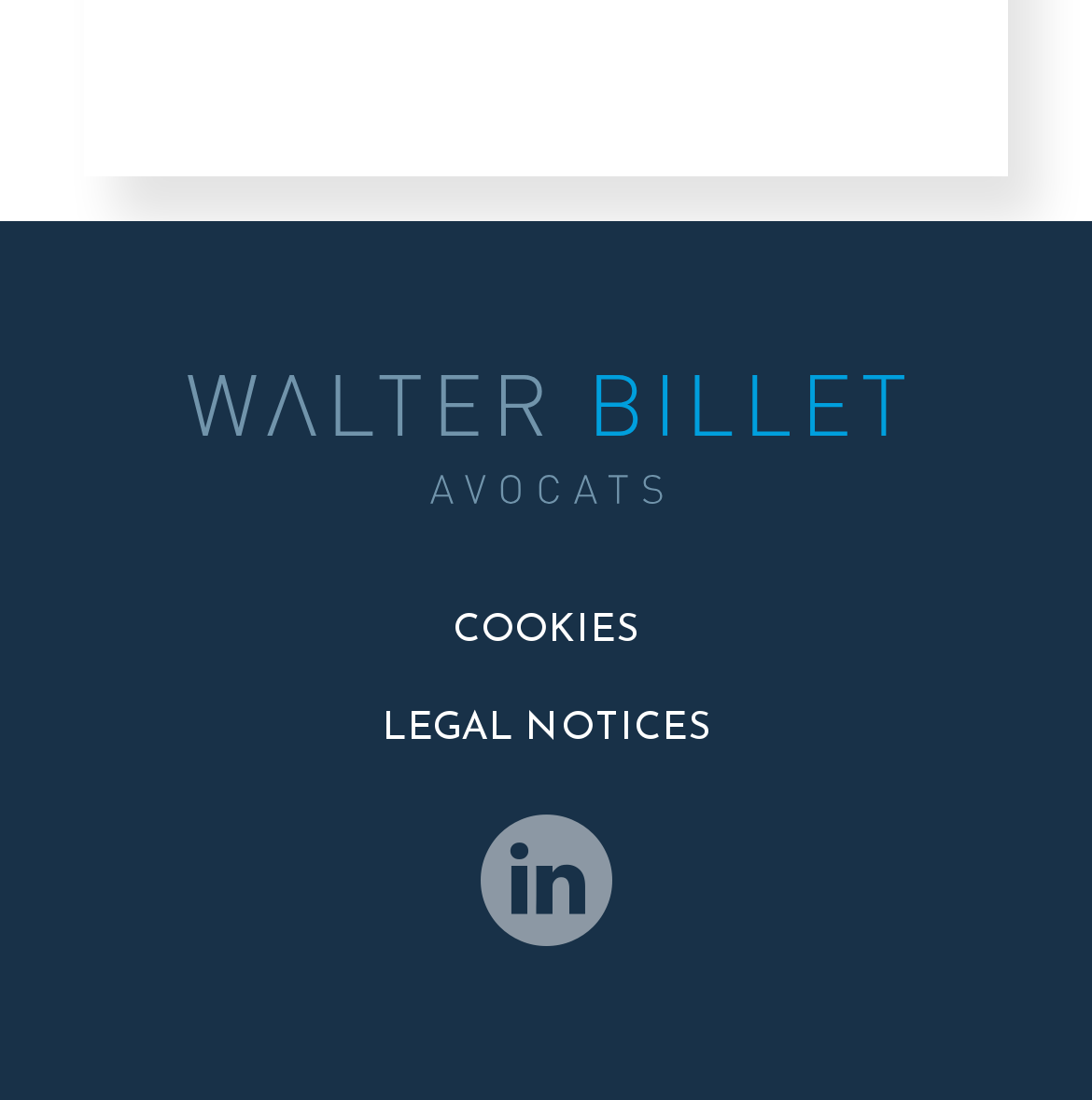Using the format (top-left x, top-left y, bottom-right x, bottom-right y), provide the bounding box coordinates for the described UI element. All values should be floating point numbers between 0 and 1: Cookies

[0.415, 0.547, 0.585, 0.6]